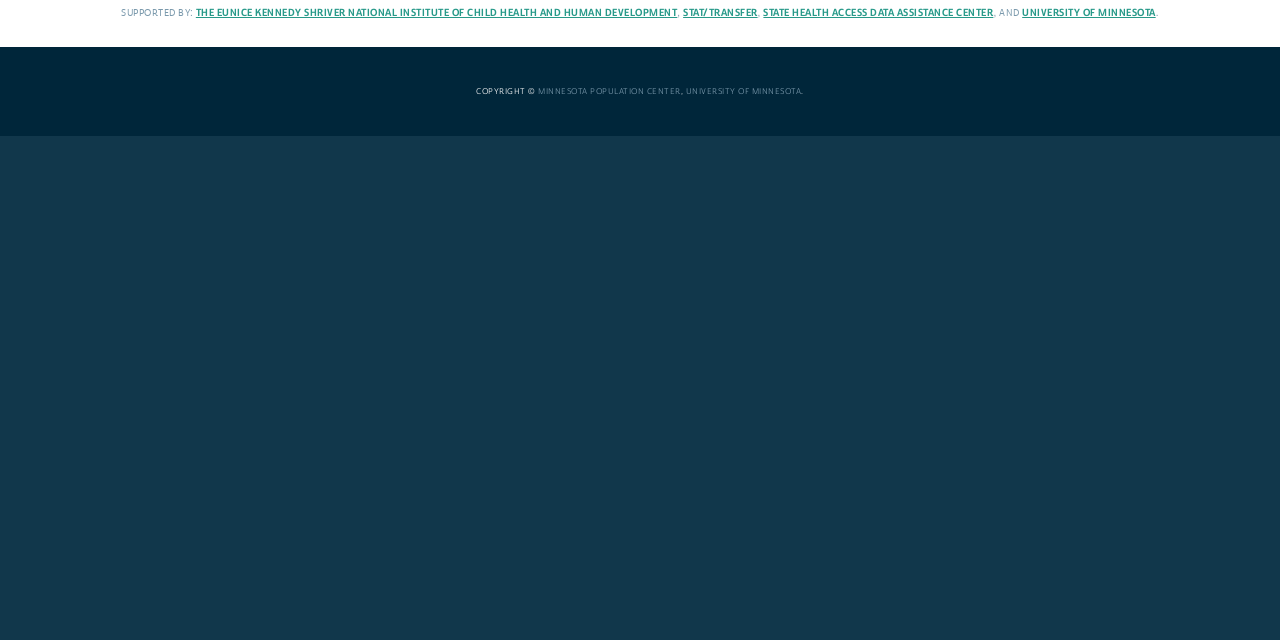Based on the element description University of Minnesota, identify the bounding box of the UI element in the given webpage screenshot. The coordinates should be in the format (top-left x, top-left y, bottom-right x, bottom-right y) and must be between 0 and 1.

[0.799, 0.01, 0.903, 0.03]